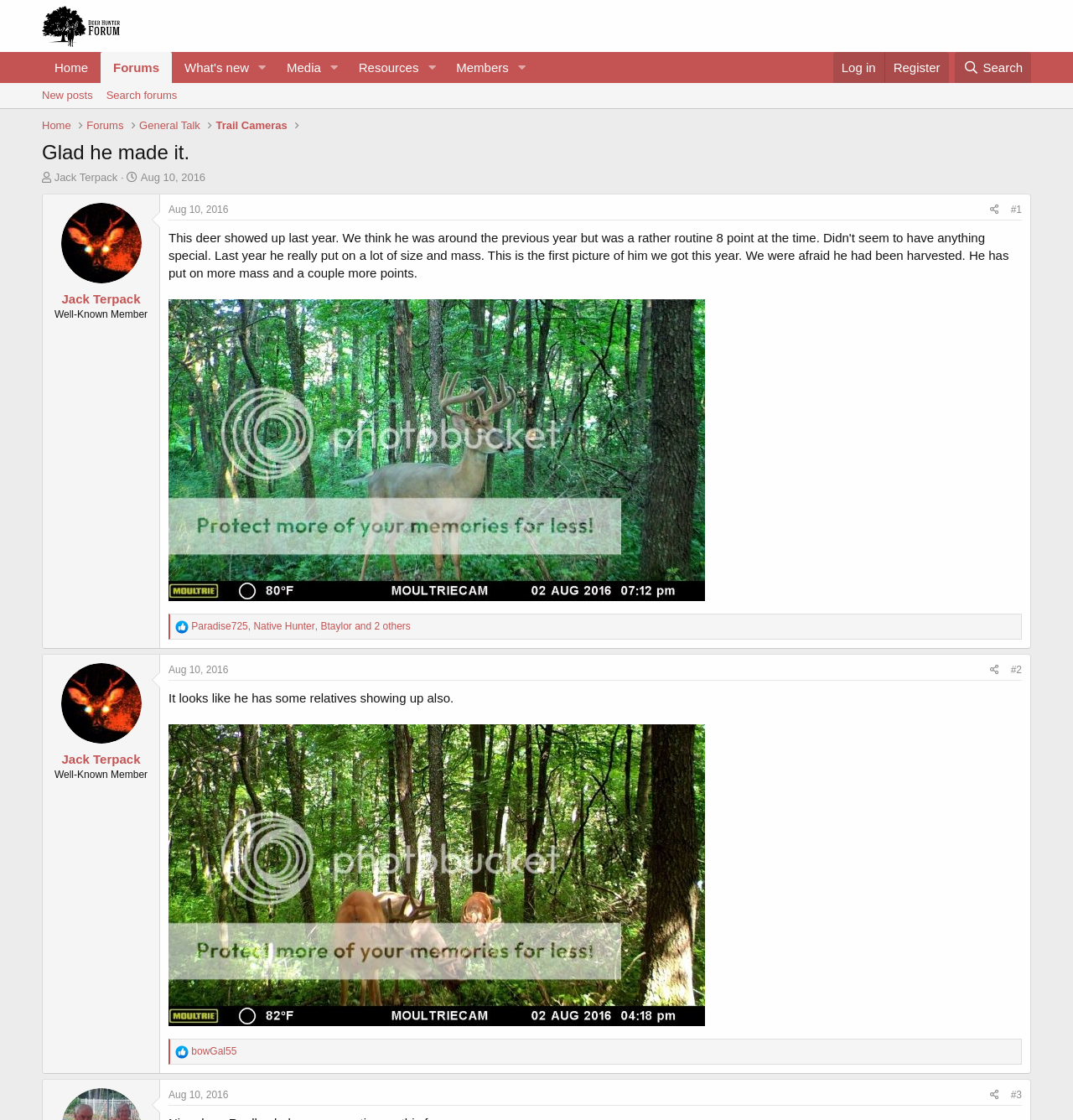What is the text of the third post?
Look at the image and respond with a one-word or short phrase answer.

It looks like he has some relatives showing up also.